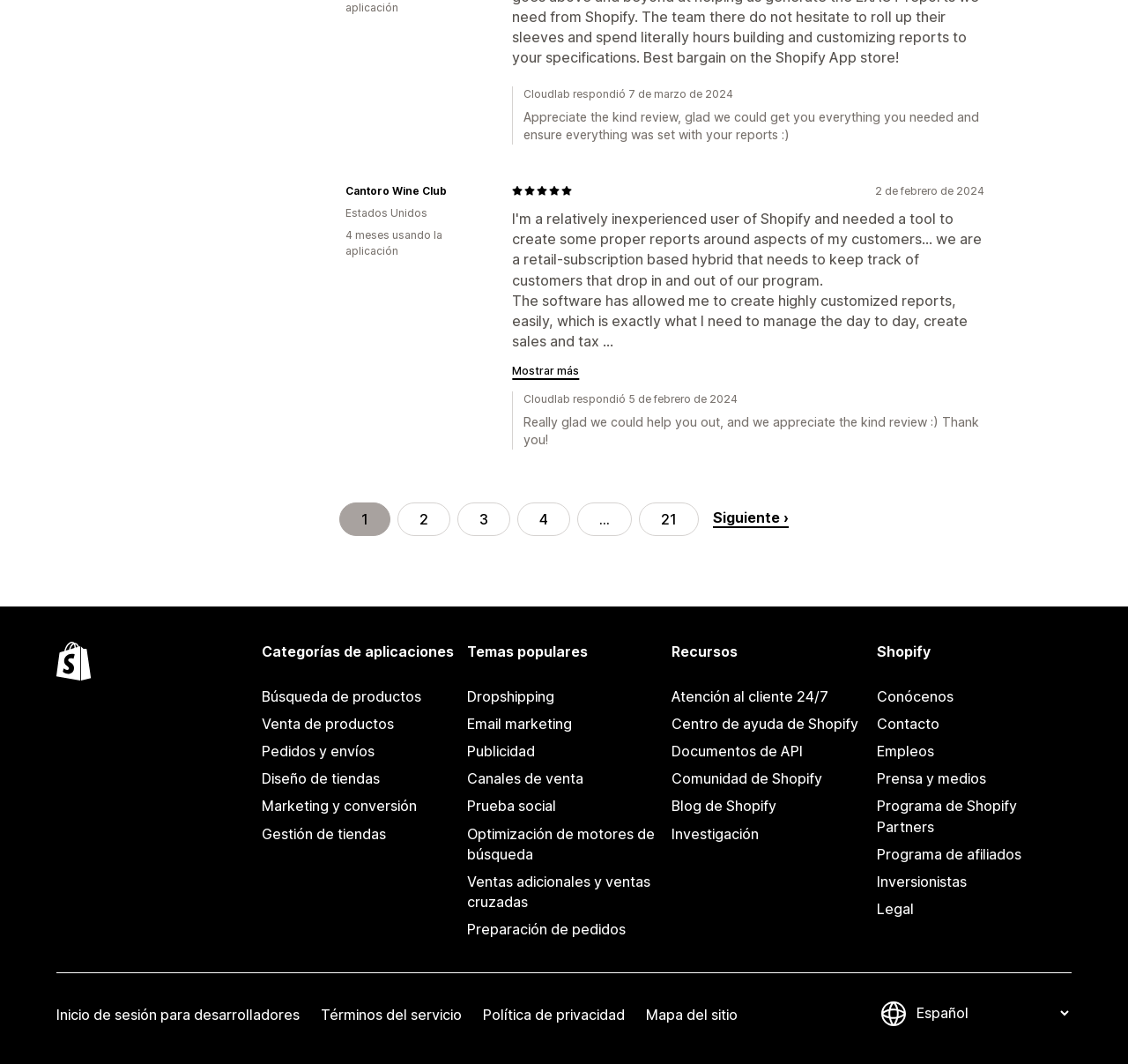Please specify the bounding box coordinates for the clickable region that will help you carry out the instruction: "Show more".

[0.454, 0.344, 0.514, 0.354]